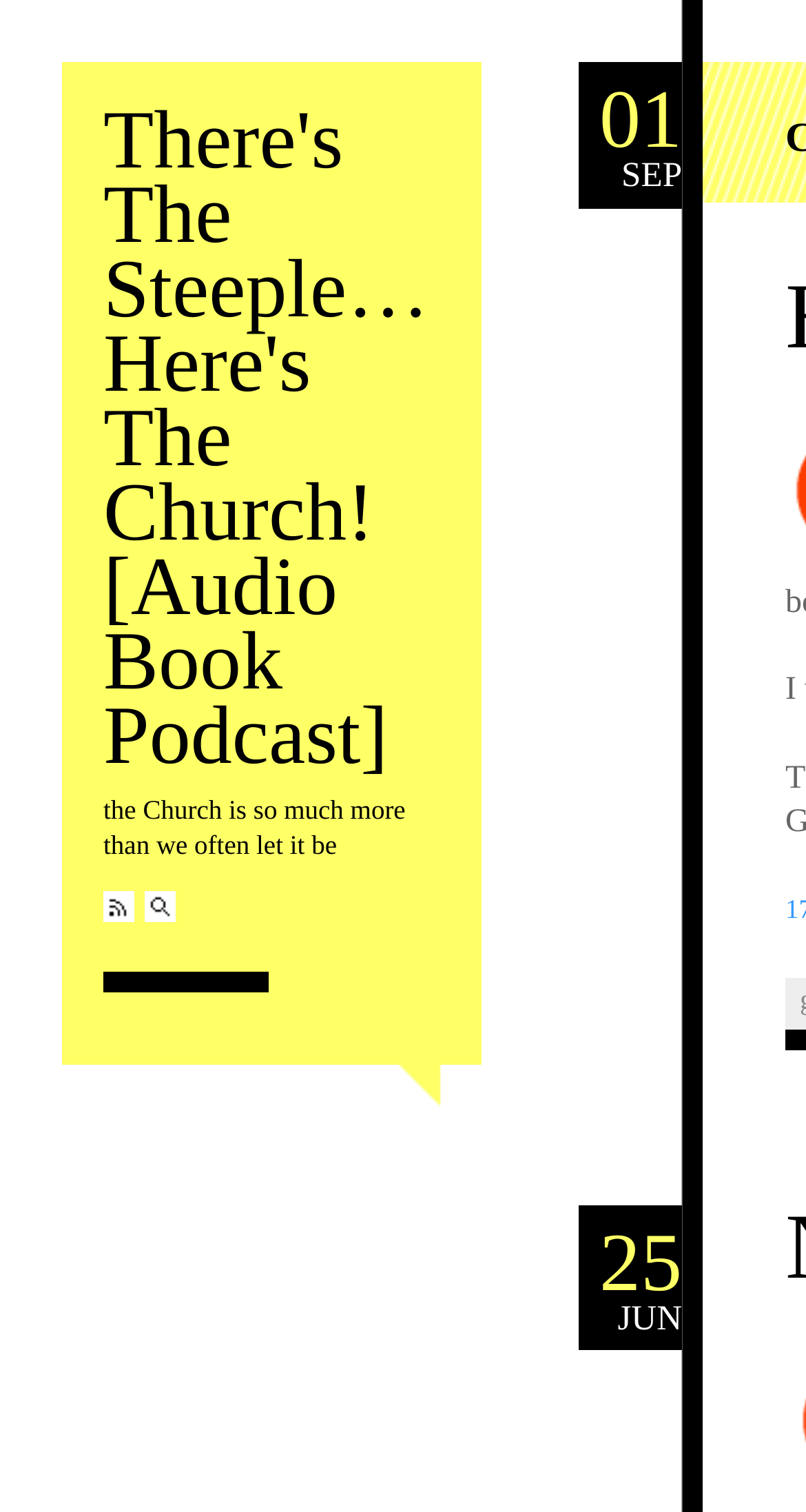Please find and provide the title of the webpage.

There's The Steeple… Here's The Church! [Audio Book Podcast]